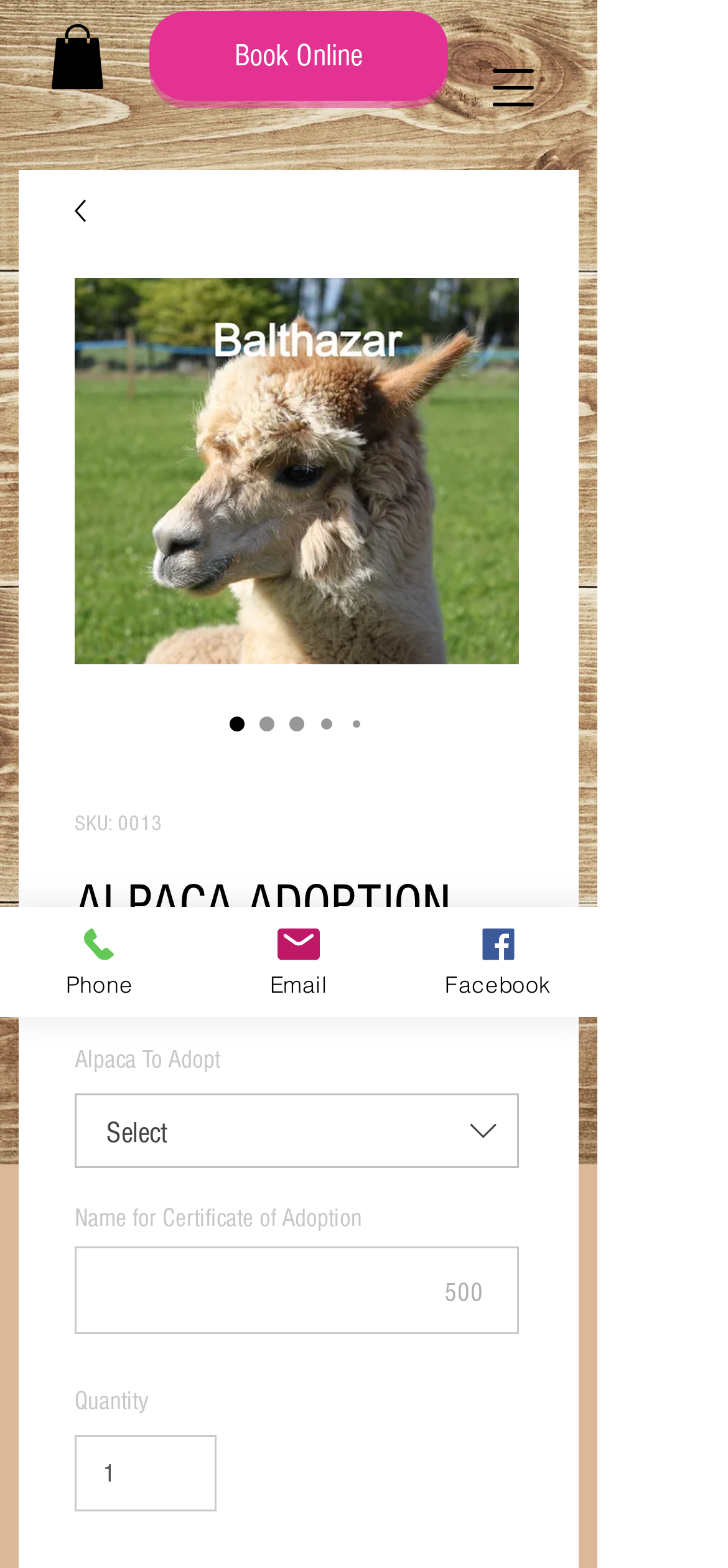Please find the bounding box for the UI component described as follows: "input value="1" aria-label="Quantity" value="1"".

[0.103, 0.916, 0.298, 0.964]